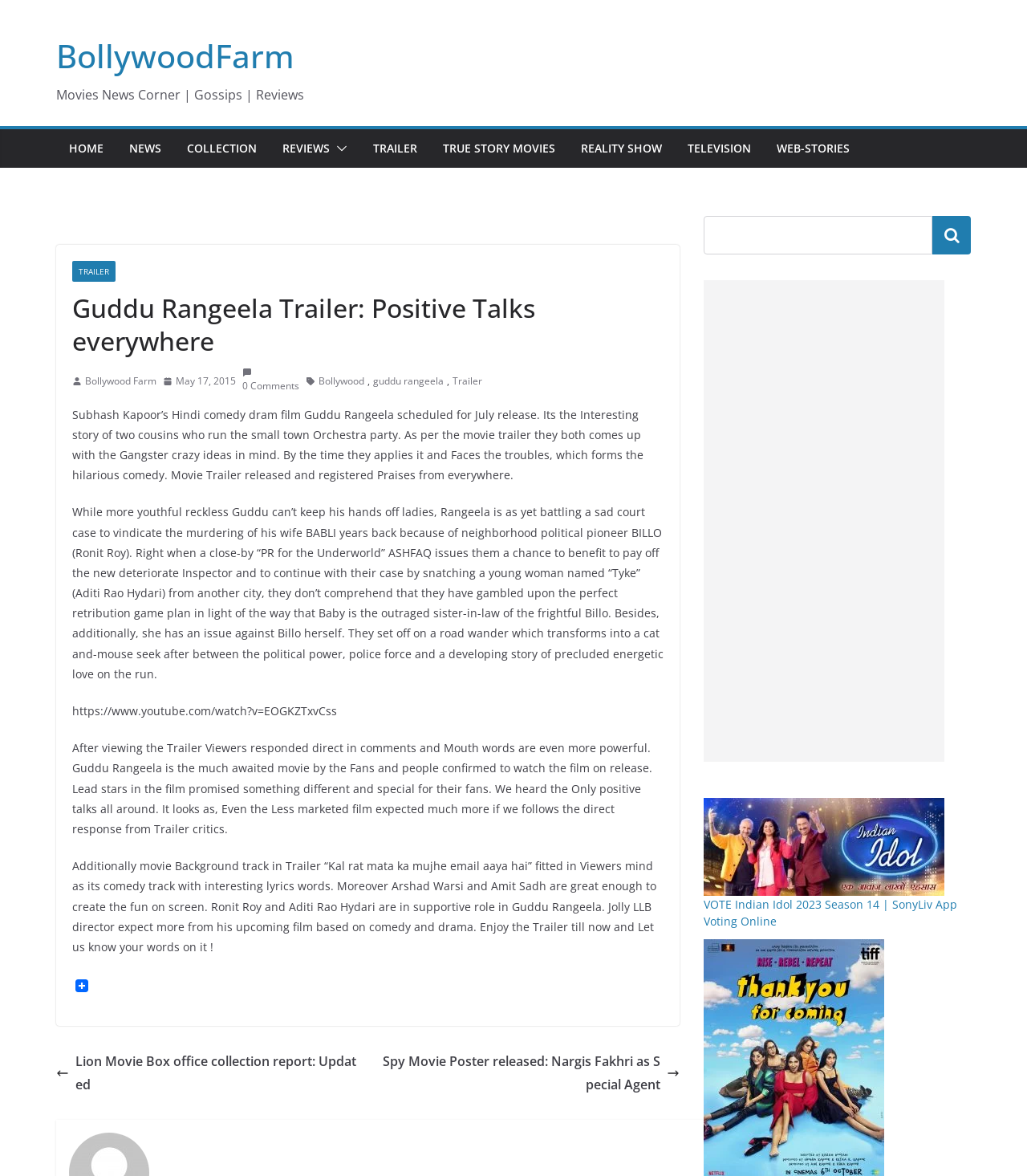Please specify the bounding box coordinates of the region to click in order to perform the following instruction: "Read the movie review".

[0.07, 0.346, 0.627, 0.41]